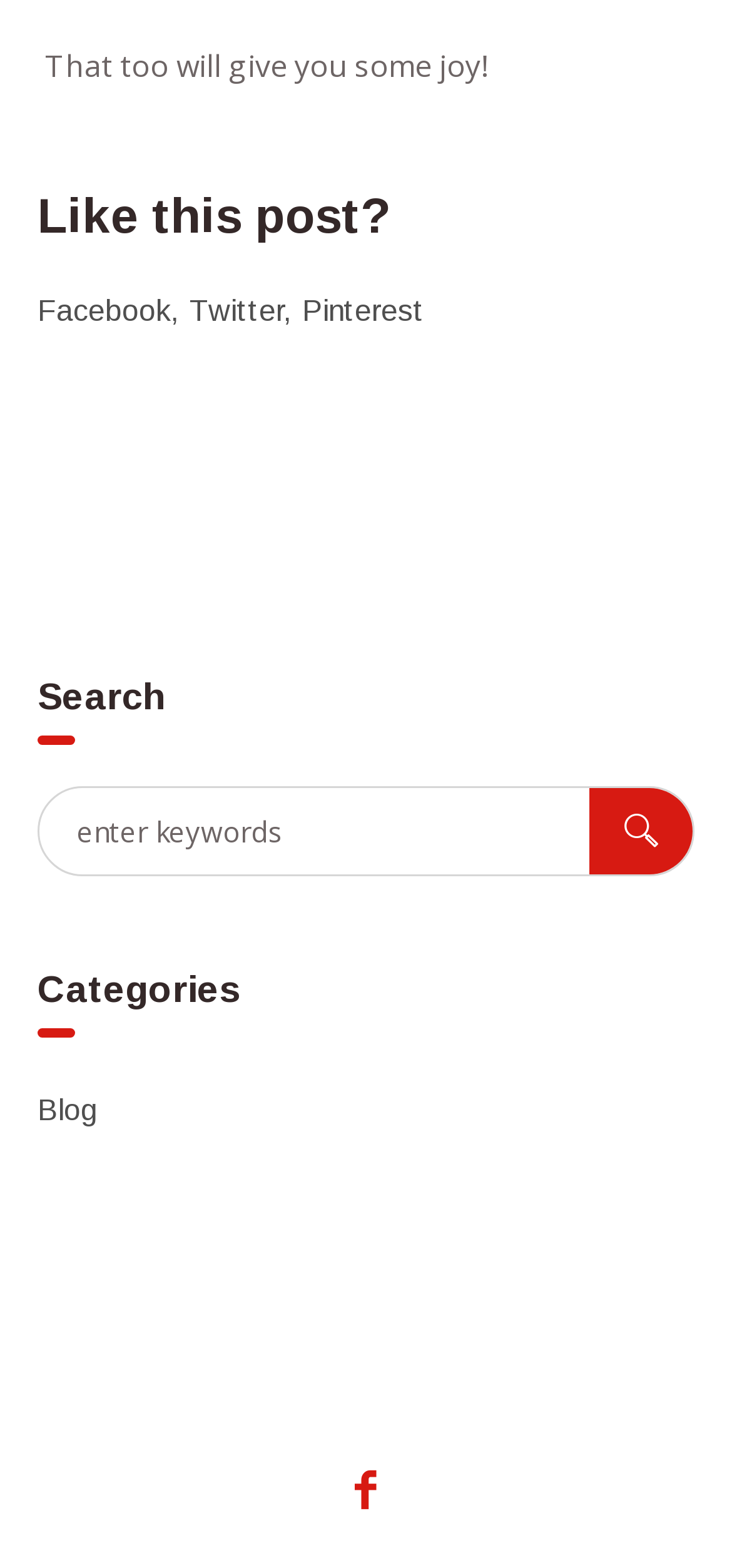Bounding box coordinates are to be given in the format (top-left x, top-left y, bottom-right x, bottom-right y). All values must be floating point numbers between 0 and 1. Provide the bounding box coordinate for the UI element described as: title="Facebook"

[0.449, 0.926, 0.551, 0.974]